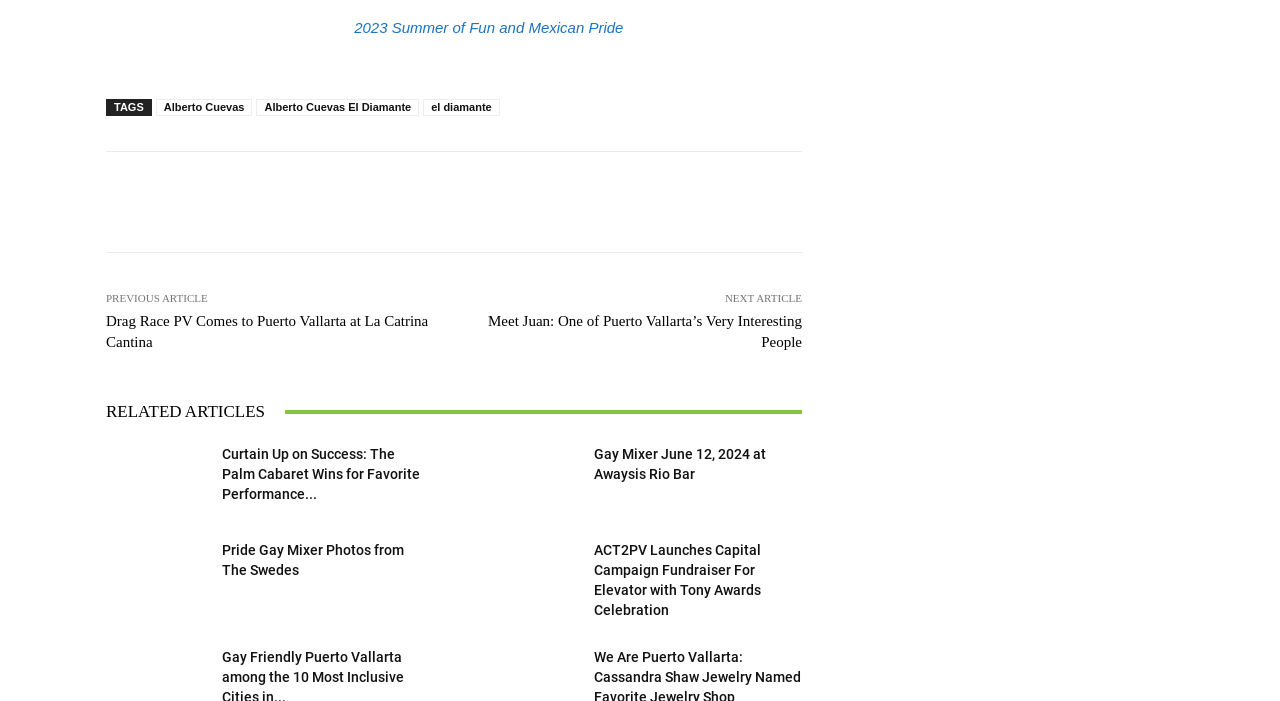Find the bounding box coordinates for the element that must be clicked to complete the instruction: "Read the previous article 'Drag Race PV Comes to Puerto Vallarta at La Catrina Cantina'". The coordinates should be four float numbers between 0 and 1, indicated as [left, top, right, bottom].

[0.083, 0.447, 0.335, 0.499]